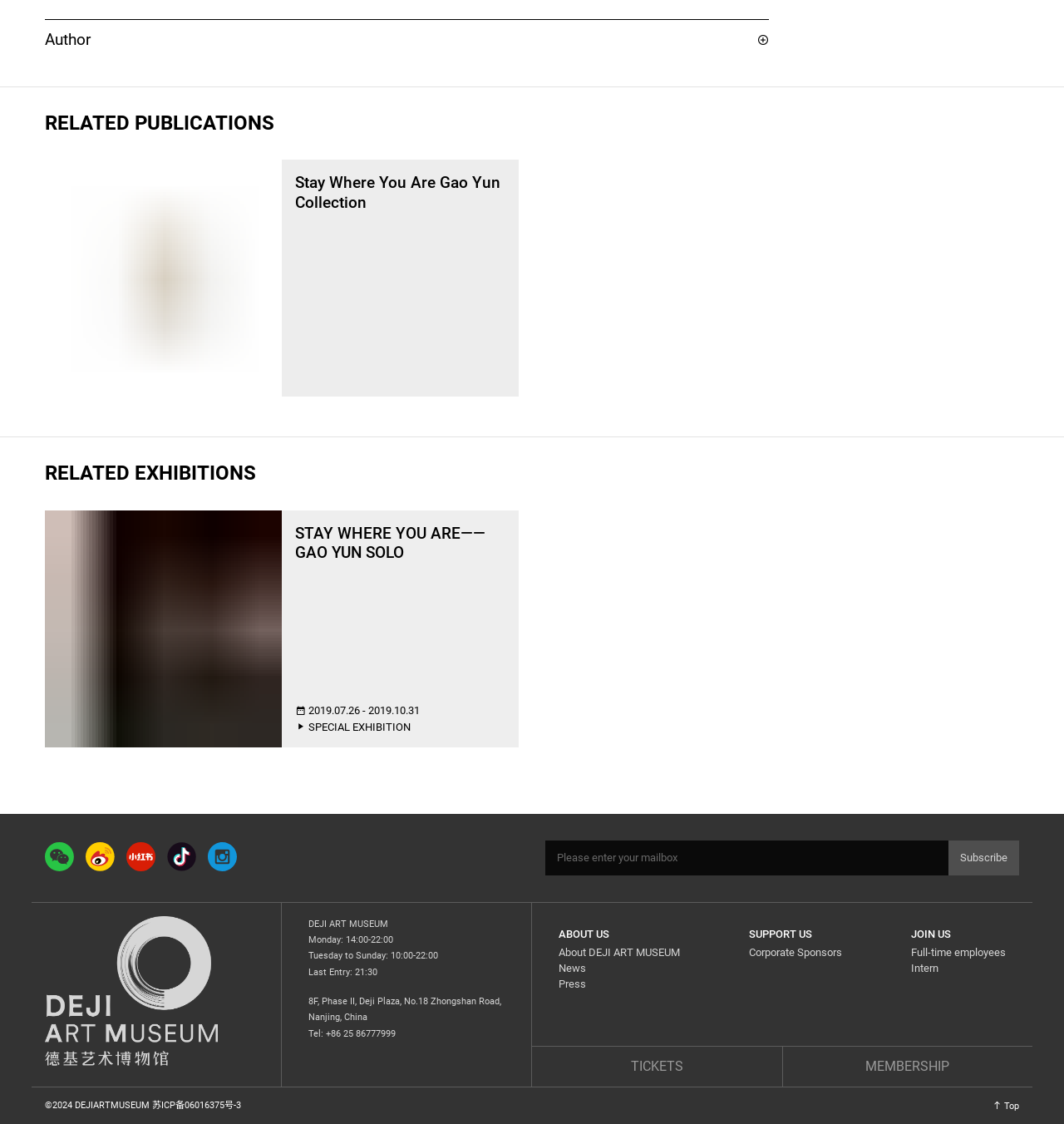Given the description "About DEJI ART MUSEUM", provide the bounding box coordinates of the corresponding UI element.

[0.525, 0.842, 0.639, 0.853]